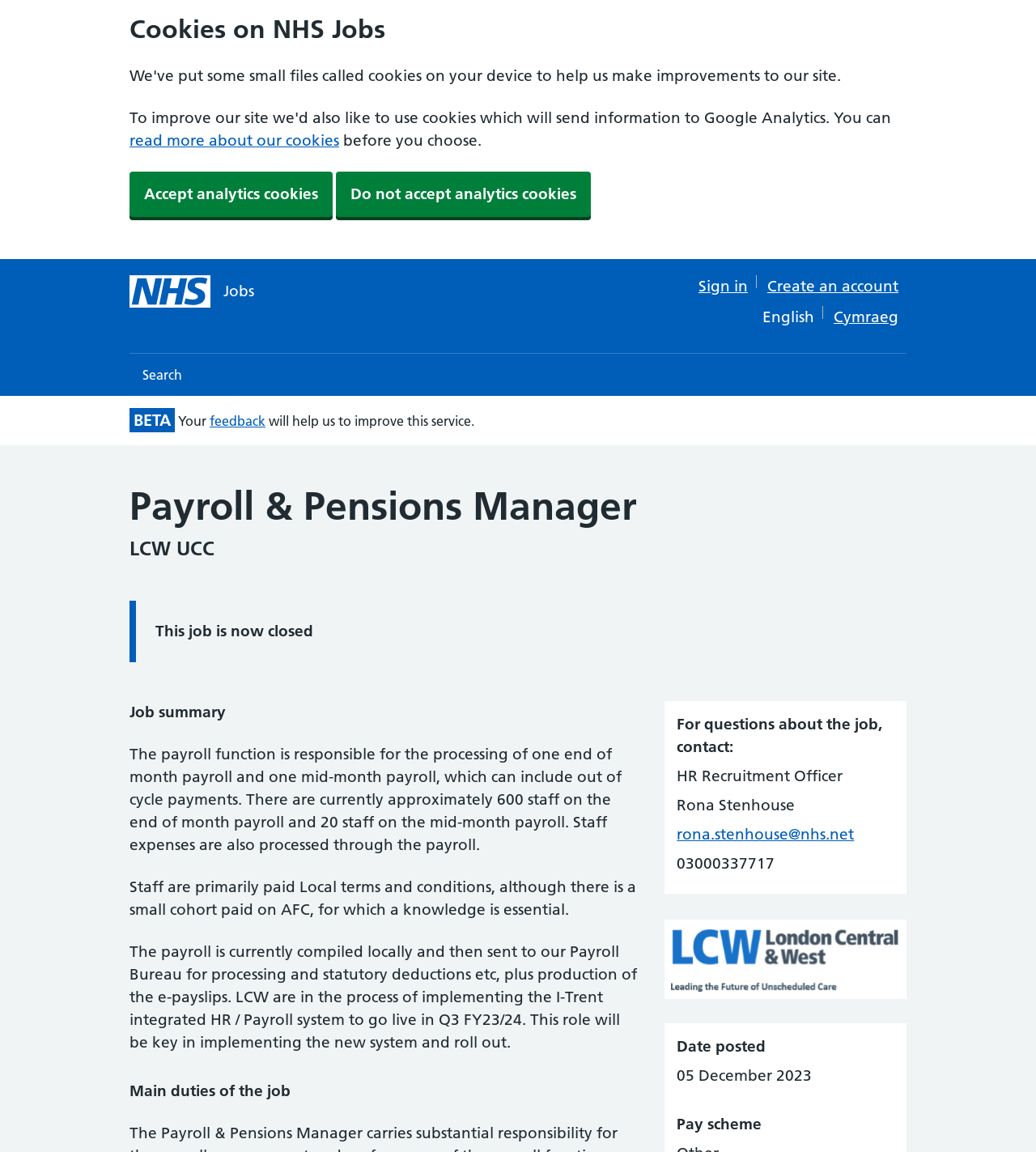Can you determine the main header of this webpage?

Payroll & Pensions Manager